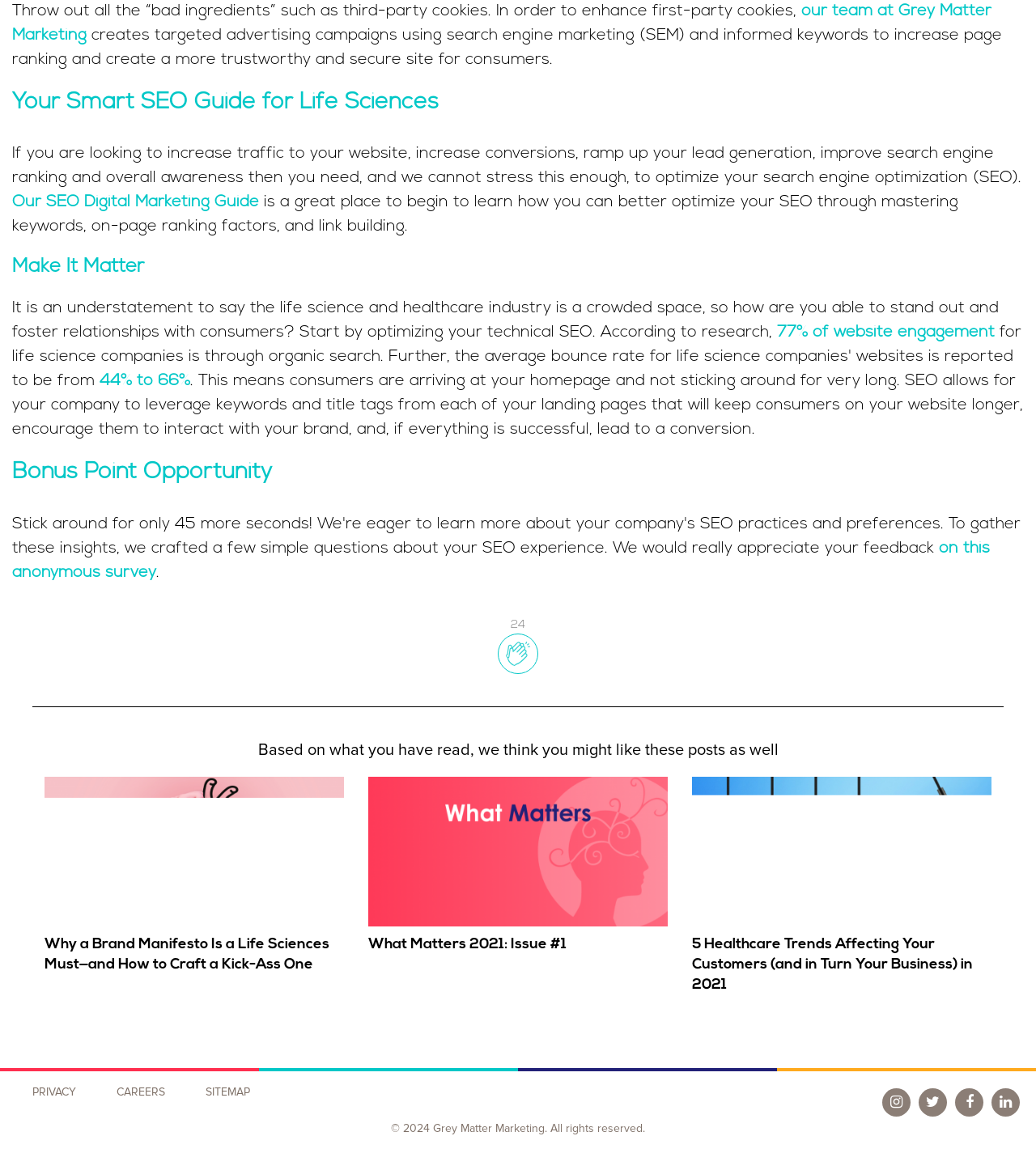Please identify the bounding box coordinates of the element that needs to be clicked to perform the following instruction: "Visit the Instagram page".

[0.852, 0.944, 0.879, 0.968]